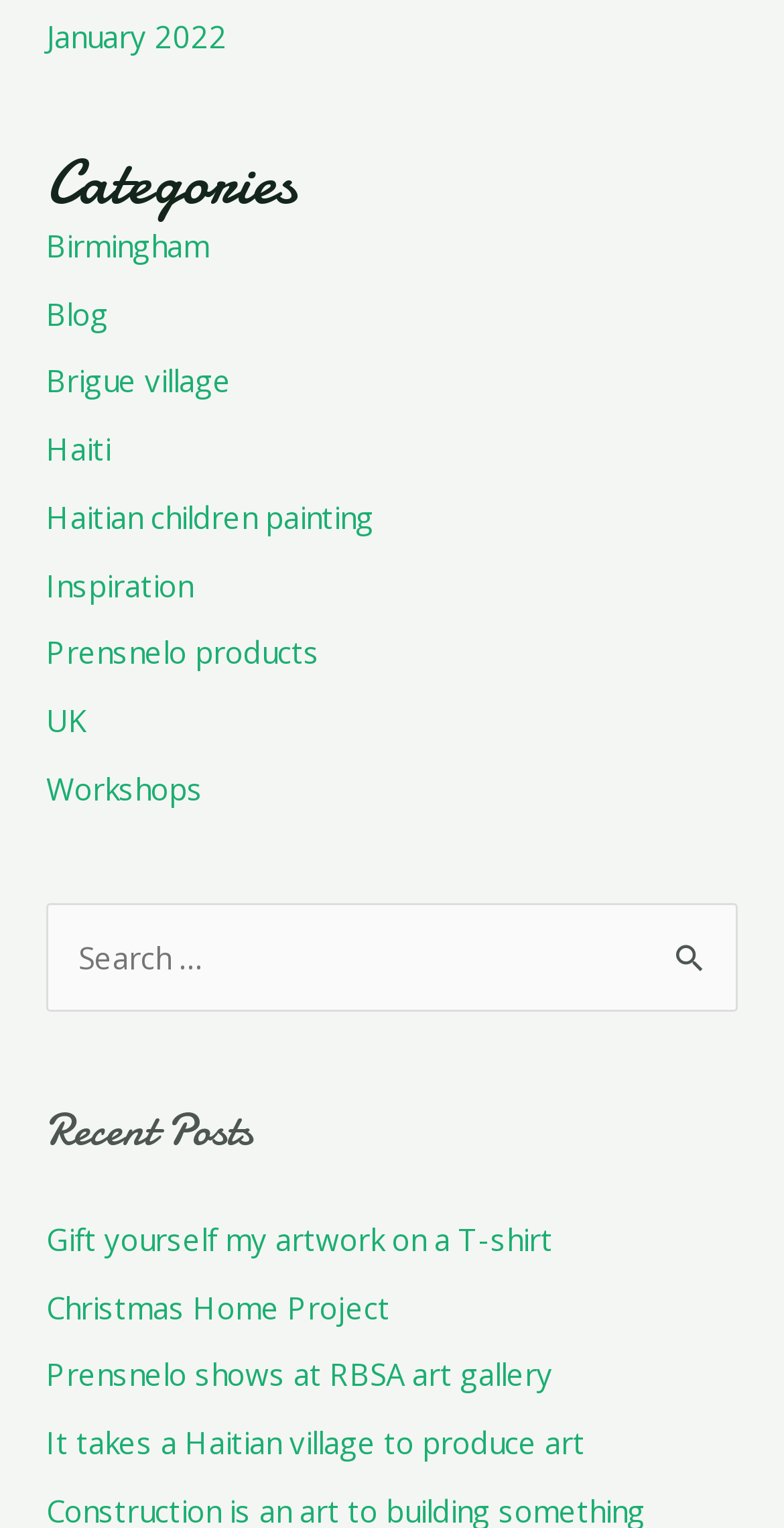Is there a search function on the page?
Please give a detailed and elaborate answer to the question based on the image.

I found a search box with a 'Search' button, which indicates that there is a search function on the page.